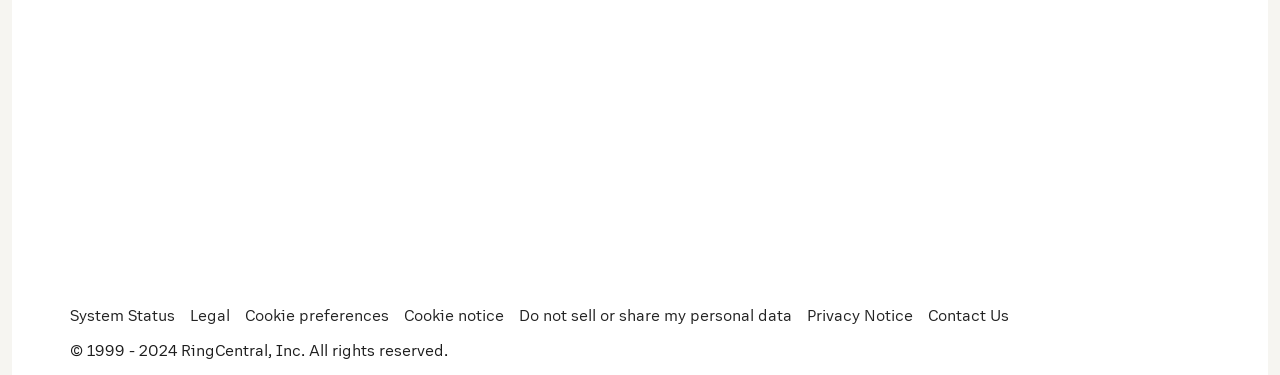Mark the bounding box of the element that matches the following description: "parent_node: Comment name="url" placeholder="Website"".

None